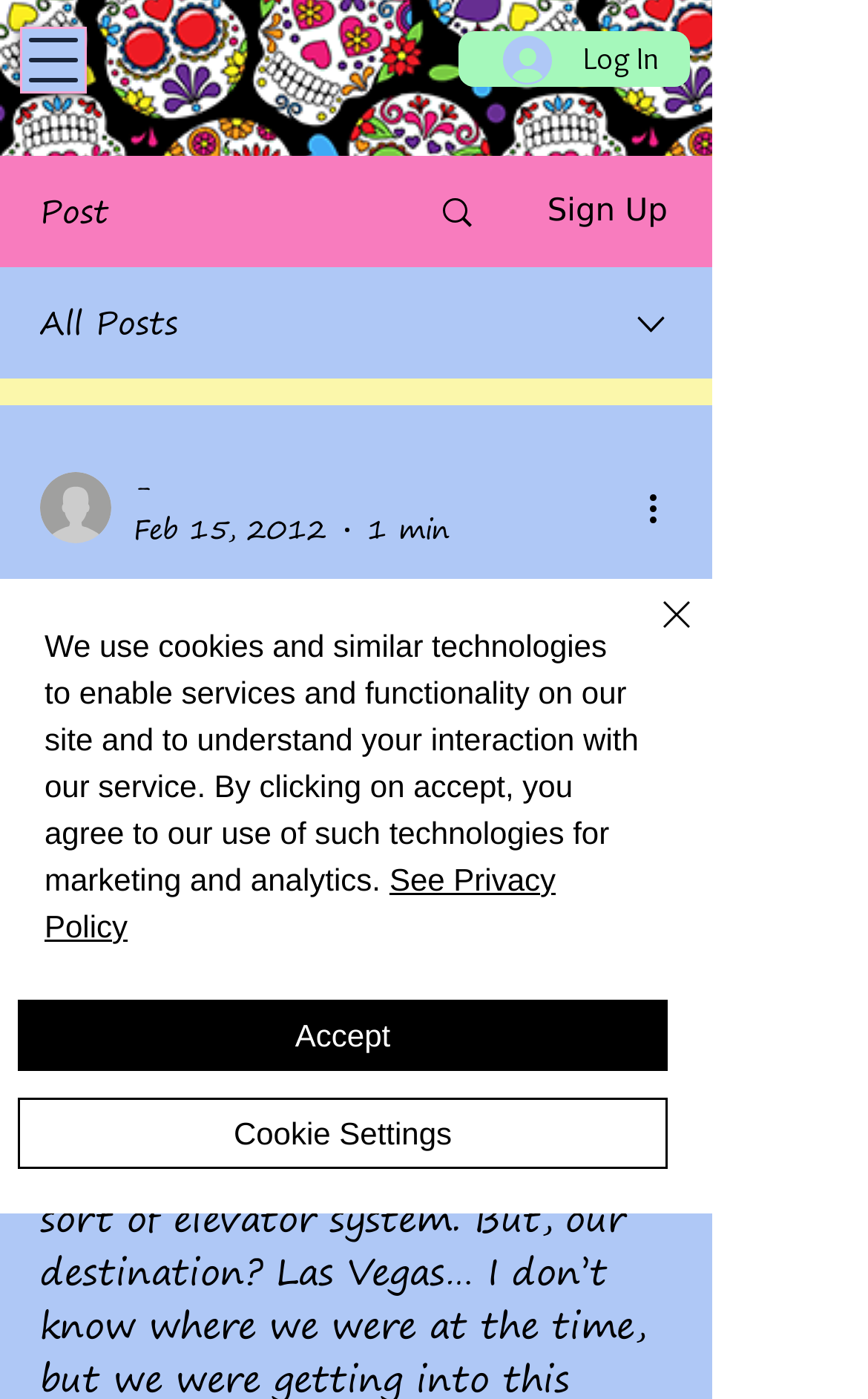Determine the bounding box coordinates for the clickable element required to fulfill the instruction: "Log In". Provide the coordinates as four float numbers between 0 and 1, i.e., [left, top, right, bottom].

[0.544, 0.016, 0.795, 0.07]